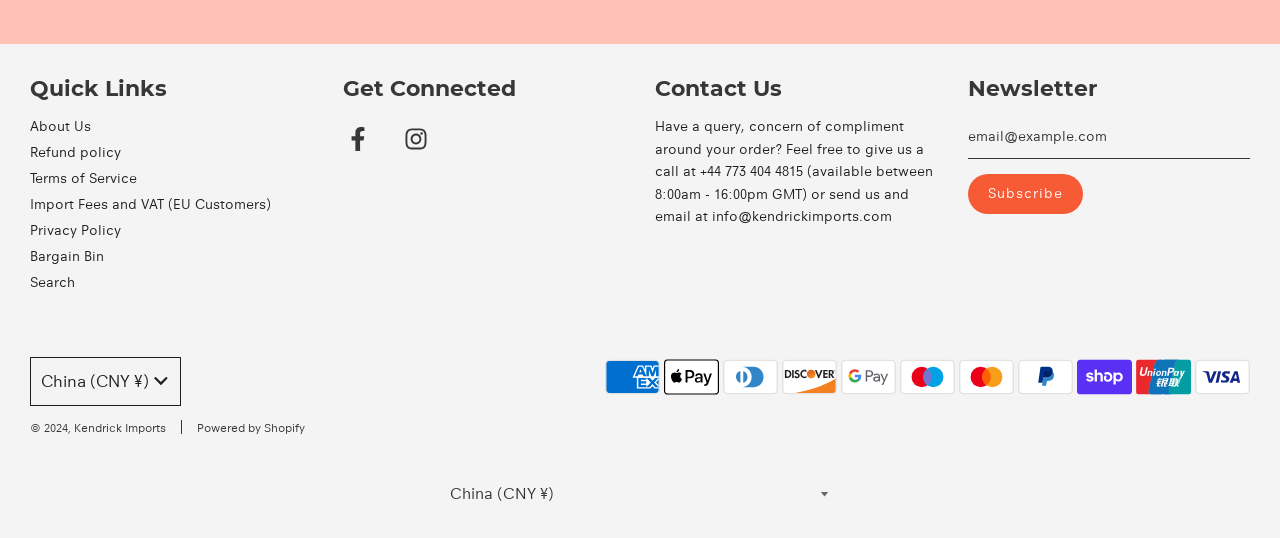Please locate the clickable area by providing the bounding box coordinates to follow this instruction: "Click on About Us".

[0.023, 0.218, 0.071, 0.252]